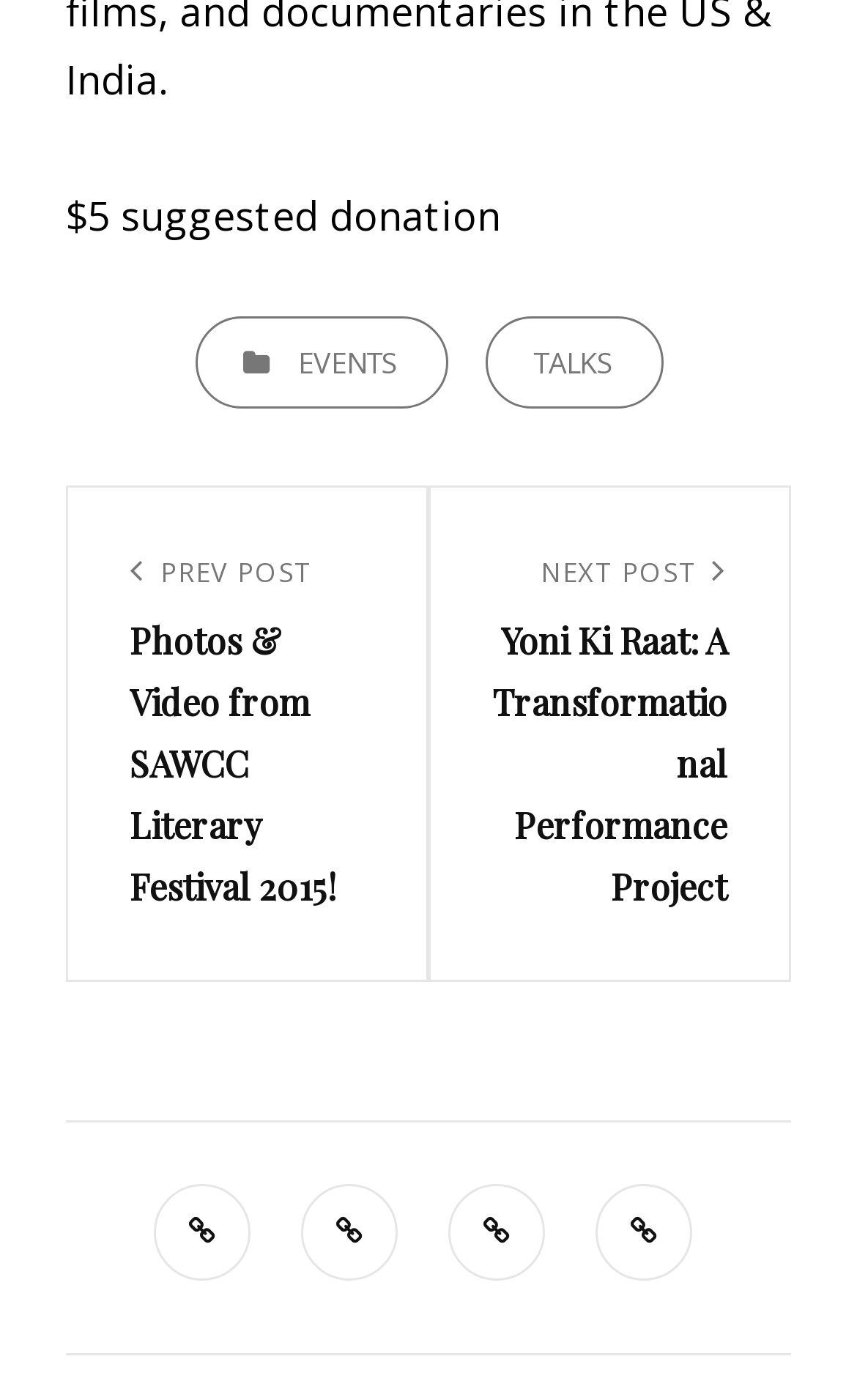Answer the question below using just one word or a short phrase: 
How many navigation sections are on the page?

3